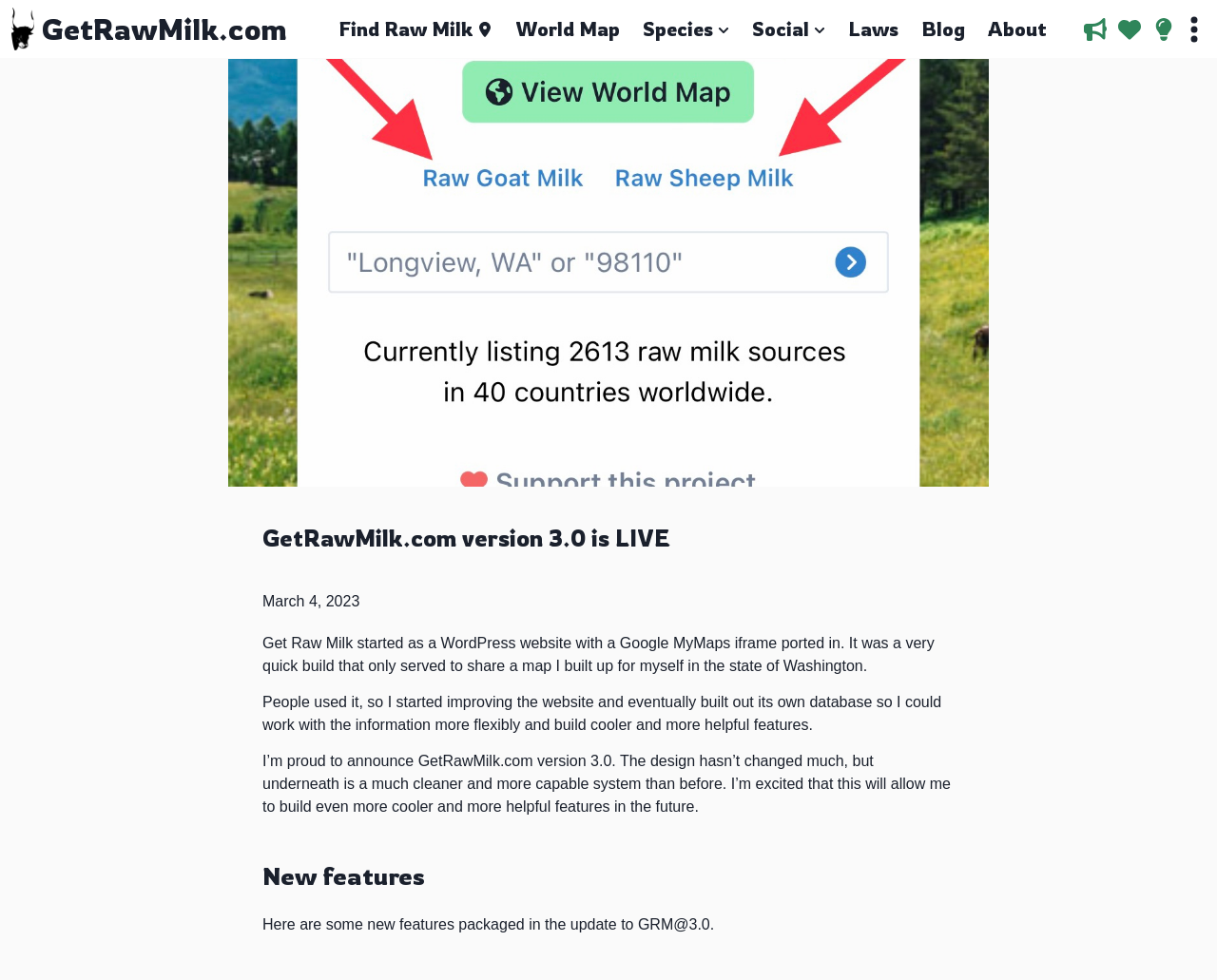Specify the bounding box coordinates of the region I need to click to perform the following instruction: "Read the 'Blog'". The coordinates must be four float numbers in the range of 0 to 1, i.e., [left, top, right, bottom].

[0.757, 0.015, 0.793, 0.044]